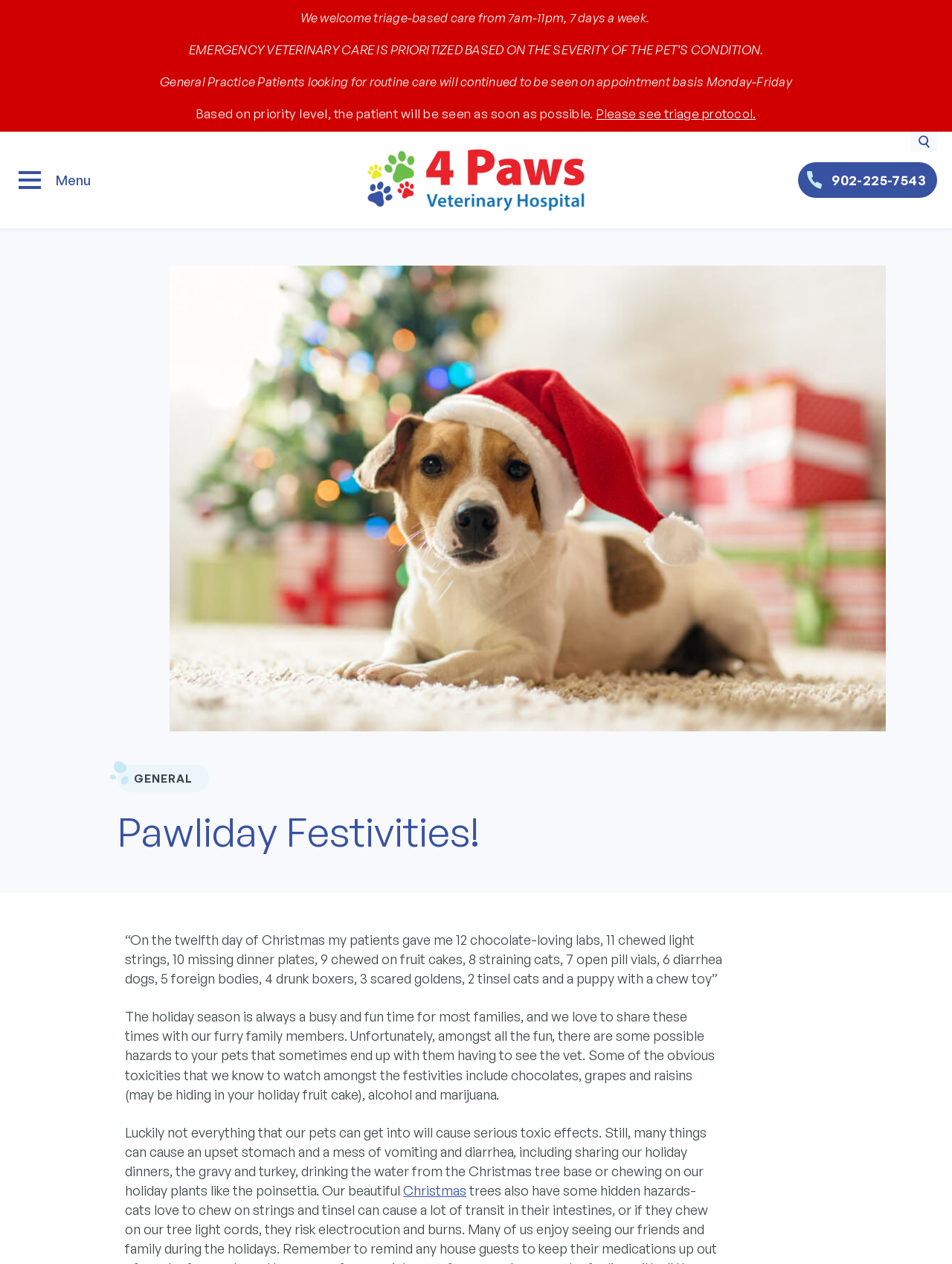Identify the bounding box for the element characterized by the following description: "Skip to content".

[0.031, 0.012, 0.082, 0.055]